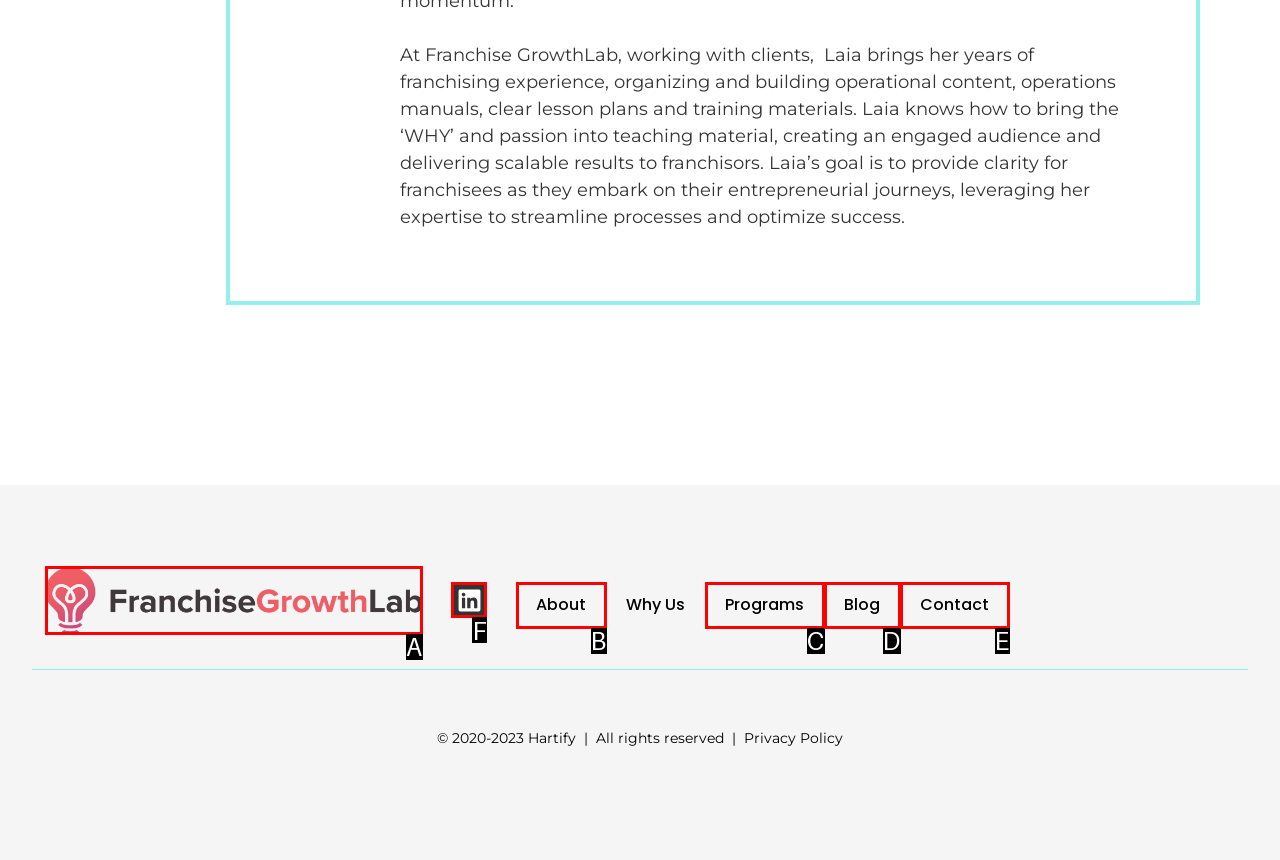Identify the HTML element that corresponds to the following description: Contact Provide the letter of the best matching option.

E